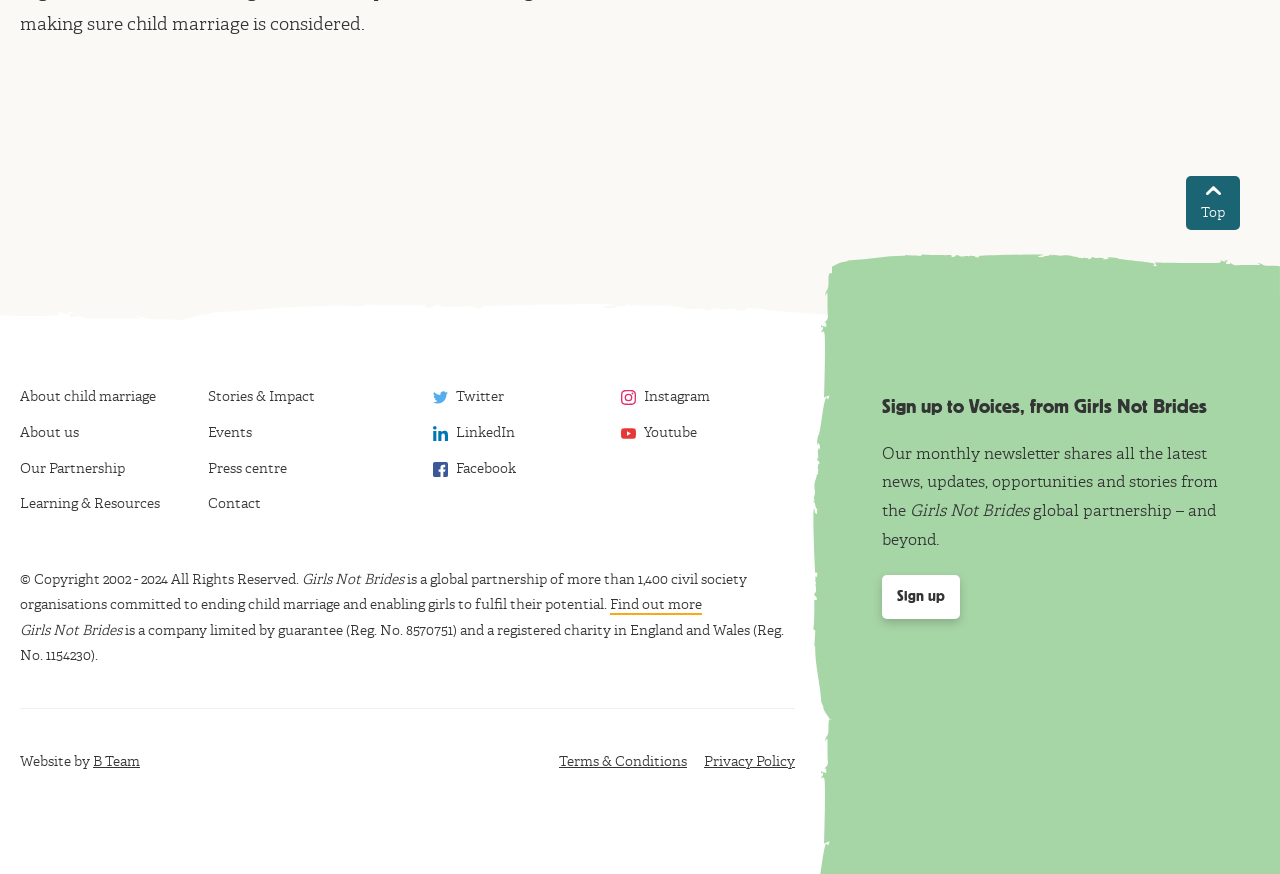Locate the bounding box of the UI element defined by this description: "Youtube". The coordinates should be given as four float numbers between 0 and 1, formatted as [left, top, right, bottom].

[0.503, 0.485, 0.544, 0.505]